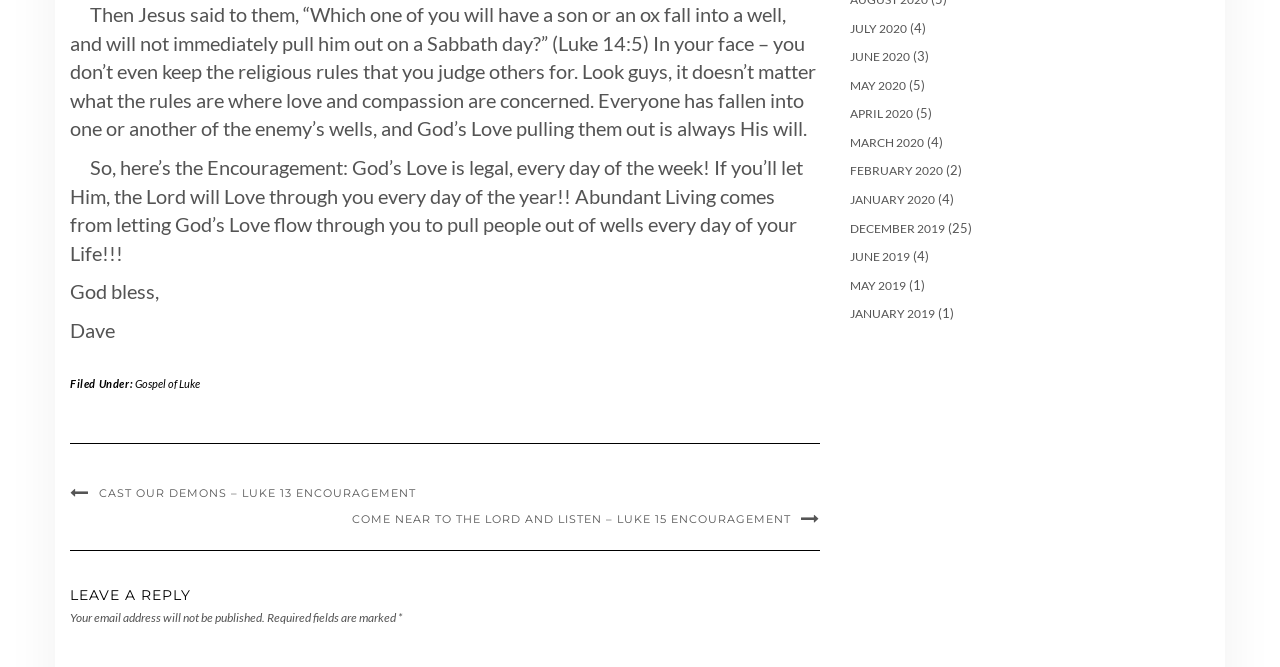What are the links on the right side of the page?
Look at the image and answer the question with a single word or phrase.

Archive links